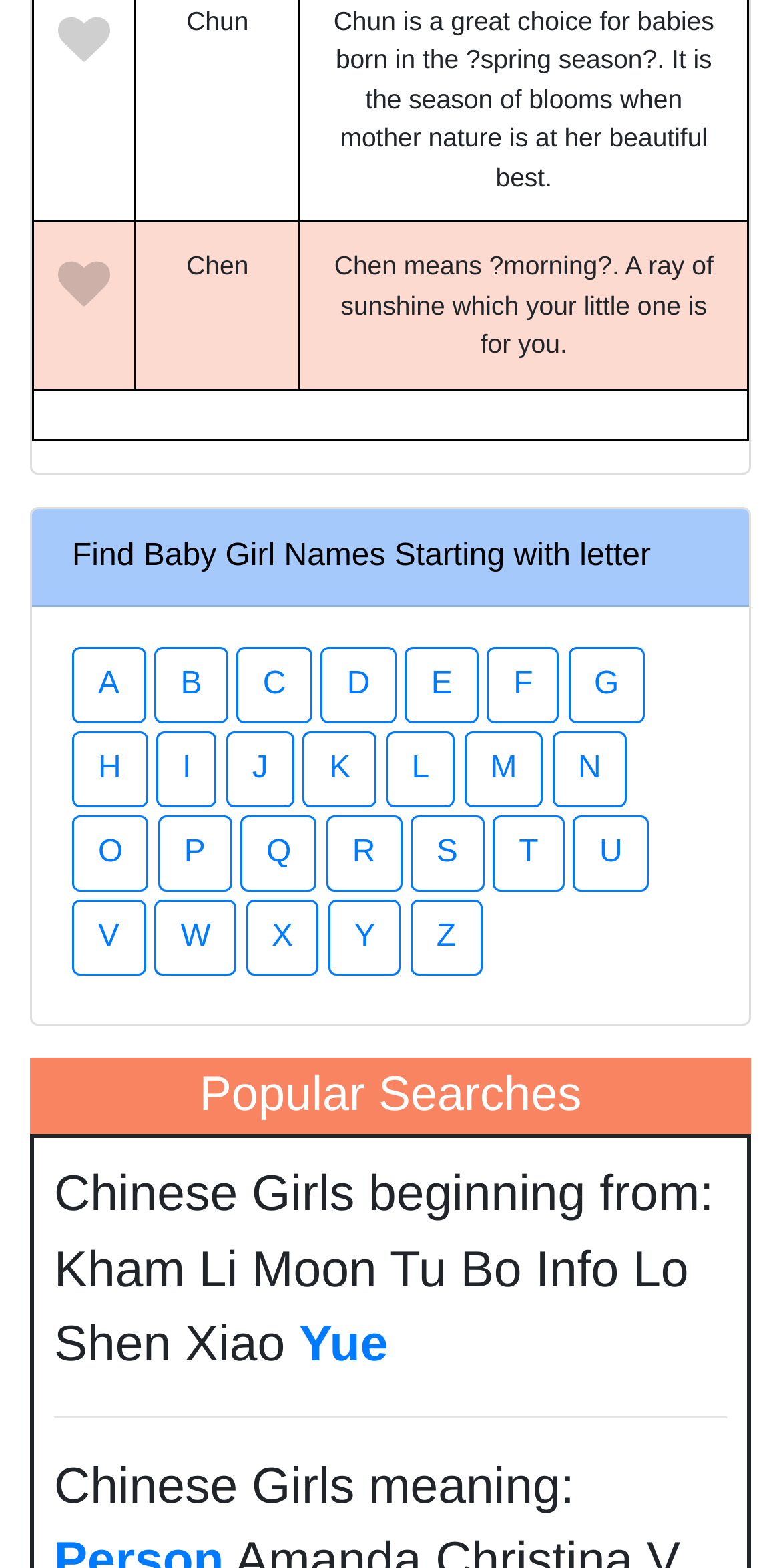Provide the bounding box coordinates for the UI element that is described as: "K".

[0.388, 0.466, 0.482, 0.514]